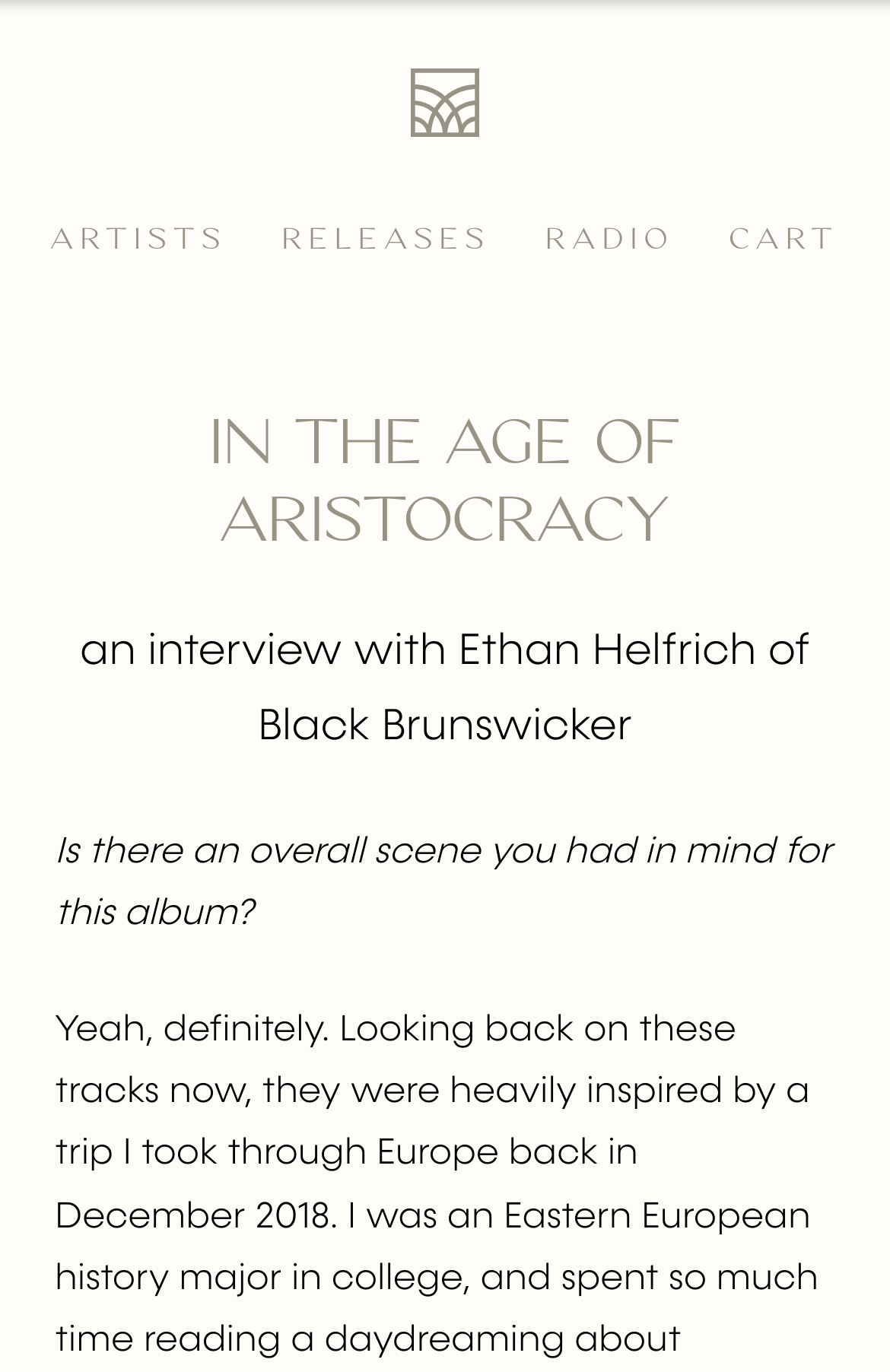Summarize the webpage comprehensively, mentioning all visible components.

The webpage appears to be an interview article with Ethan Helfrich of Black Brunswicker, focusing on their album "In The Age of Aristocracy". At the top-left corner, there is a "Skip to content" link. Below it, there are four navigation links: "ARTISTS", "RELEASES", "RADIO", and "CART", which are evenly spaced across the top of the page.

In the main content area, there is a large header section that spans almost the entire width of the page. Within this section, there is a heading that reads "IN THE AGE OF ARISTOCRACY", followed by a subheading that says "an interview with Ethan Helfrich of Black Brunswicker". 

To the left of the header section, there is a small image, which is likely an album cover or a photo of the artist. Below the header section, there is a block of text that starts with the question "Is there an overall scene you had in mind for this album?", which suggests that the article is an in-depth interview with the artist.